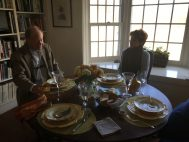Could you please study the image and provide a detailed answer to the question:
What is in the vase?

The vase on the dining table serves as a centerpiece and is filled with fresh flowers, adding a touch of nature to the setting.